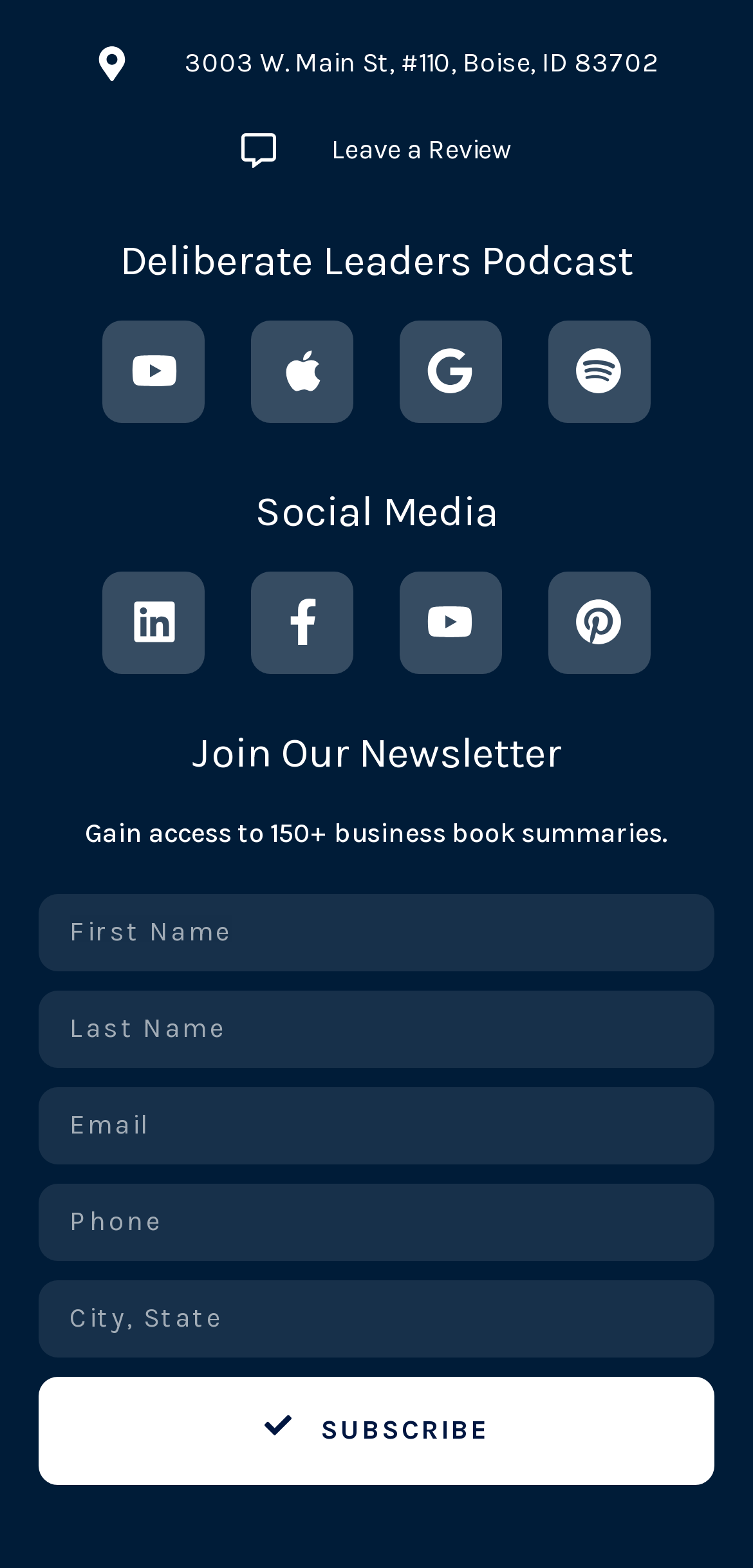What is required to join the newsletter?
Please provide a single word or phrase answer based on the image.

First Name, Last Name, Email, Phone, City, State